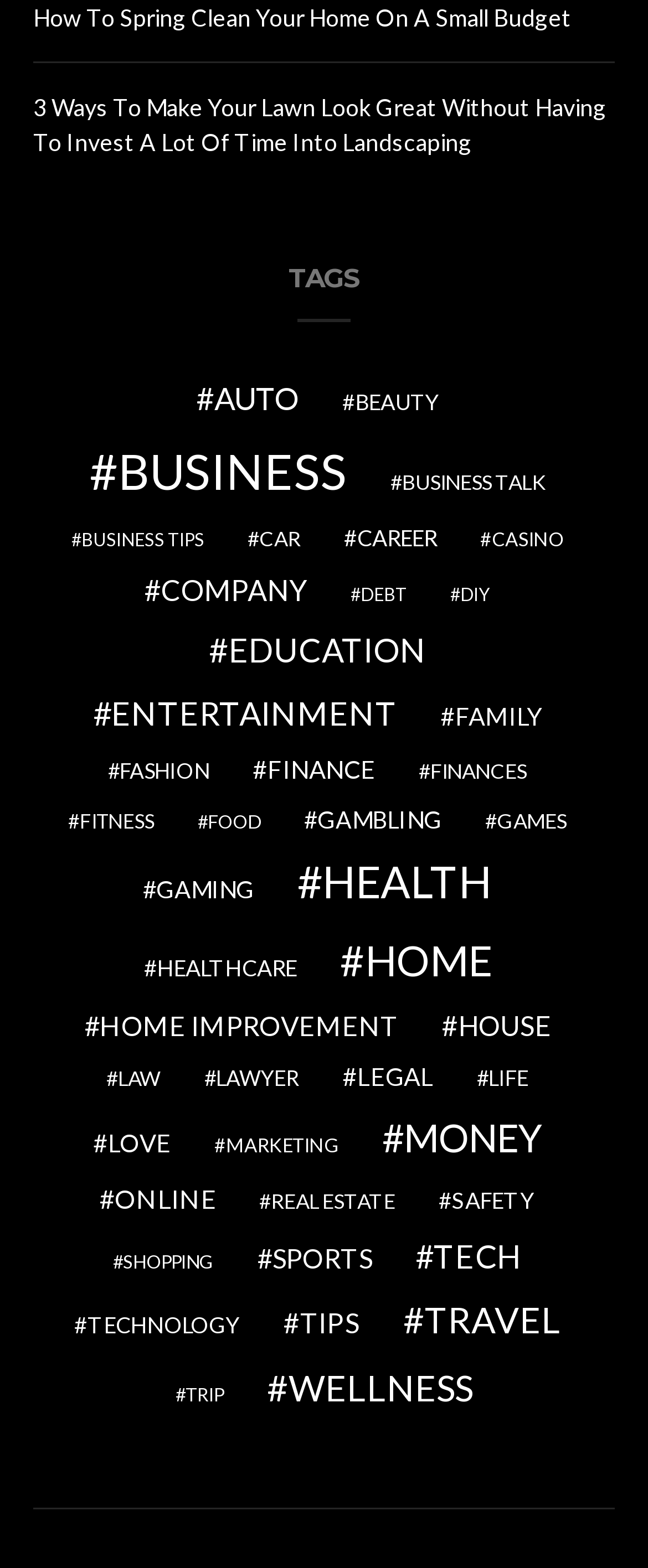What is the category that is located at the bottom-left of the webpage?
Based on the image, give a one-word or short phrase answer.

shopping